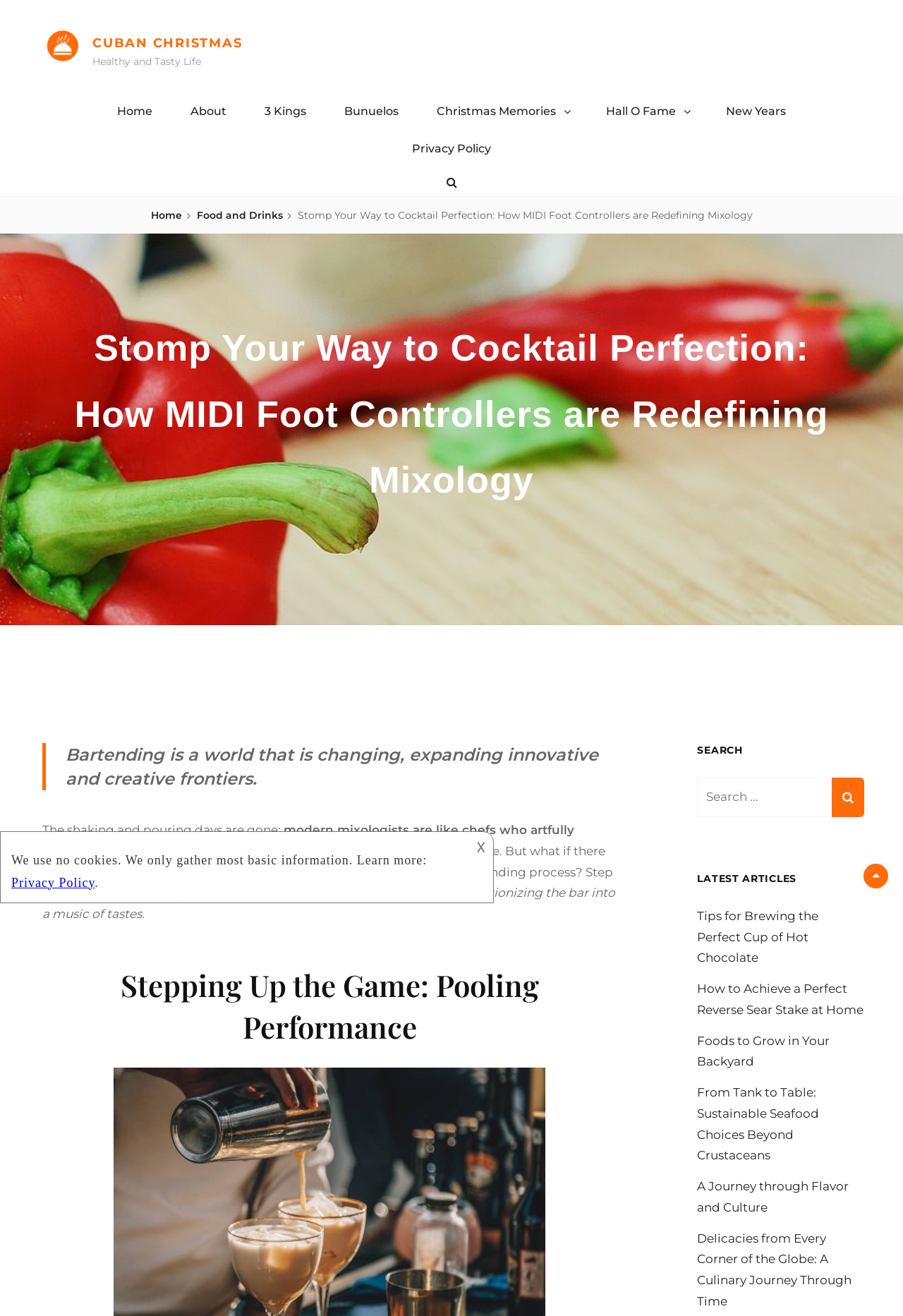Determine the bounding box for the described UI element: "Hall O Fame".

[0.652, 0.071, 0.781, 0.099]